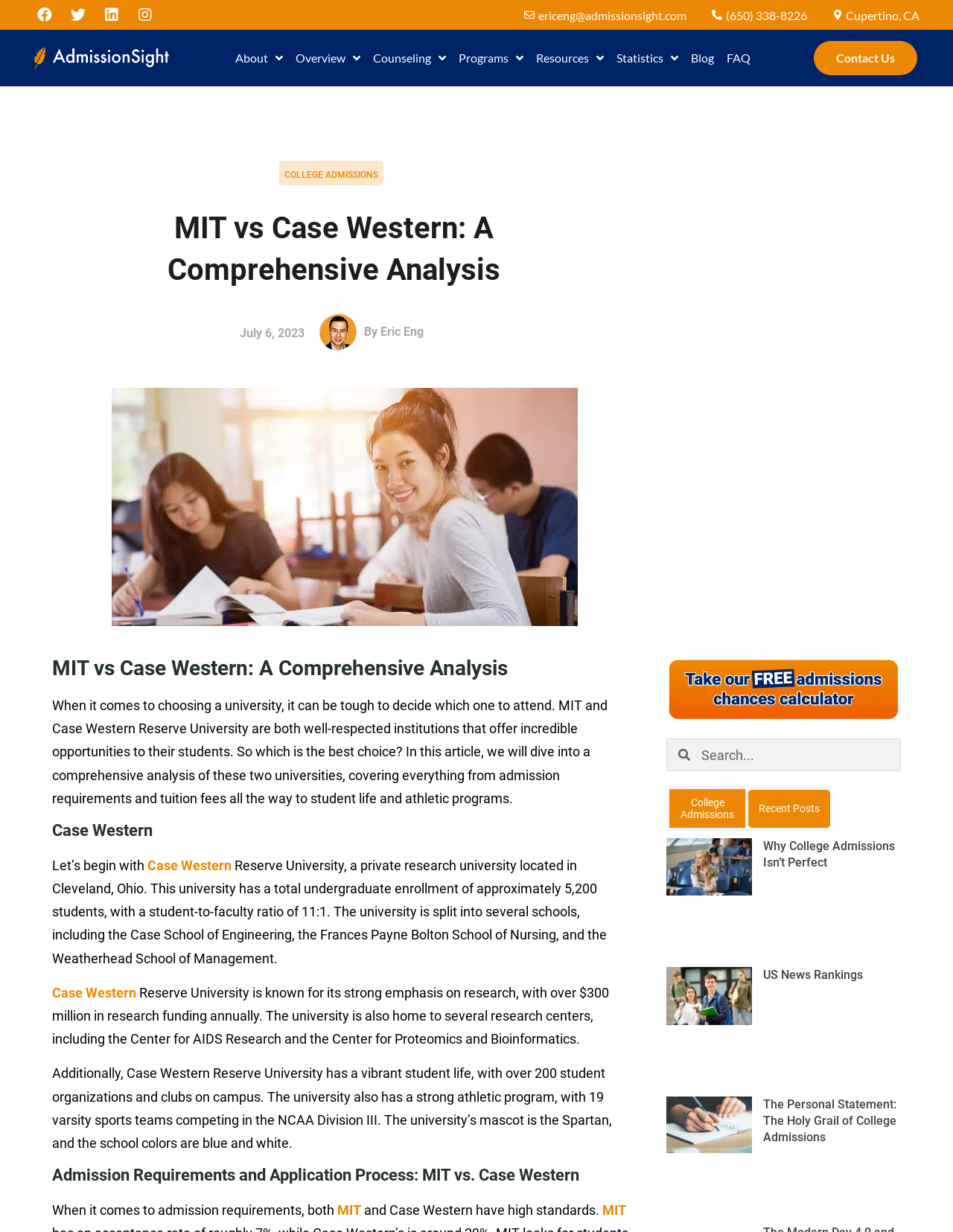Locate the bounding box coordinates of the element that should be clicked to execute the following instruction: "Search for a topic".

[0.699, 0.6, 0.945, 0.626]